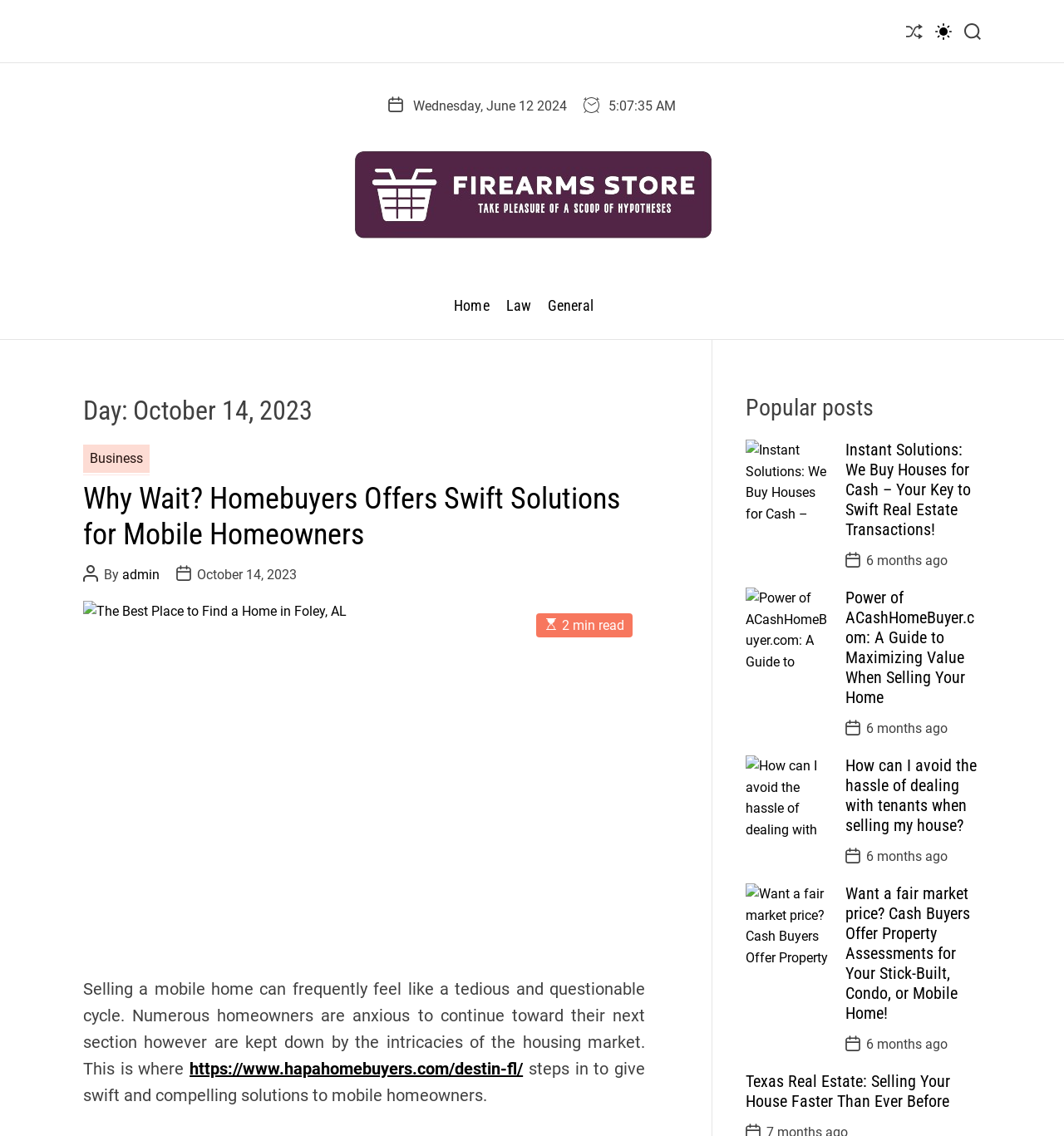Can you find and provide the title of the webpage?

Day: October 14, 2023